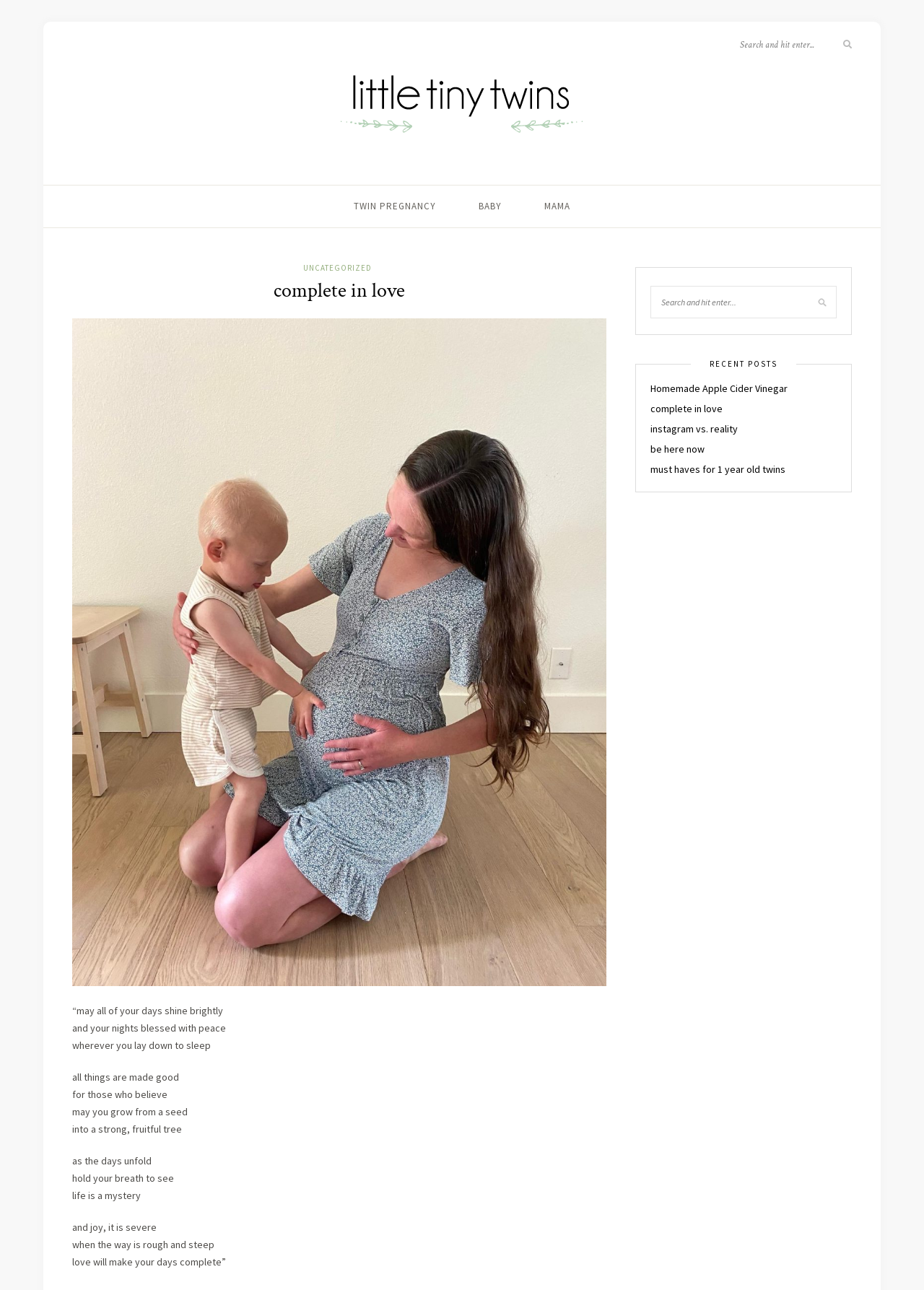What is the category of the link 'TWIN PREGNANCY'?
From the screenshot, supply a one-word or short-phrase answer.

Uncategorized